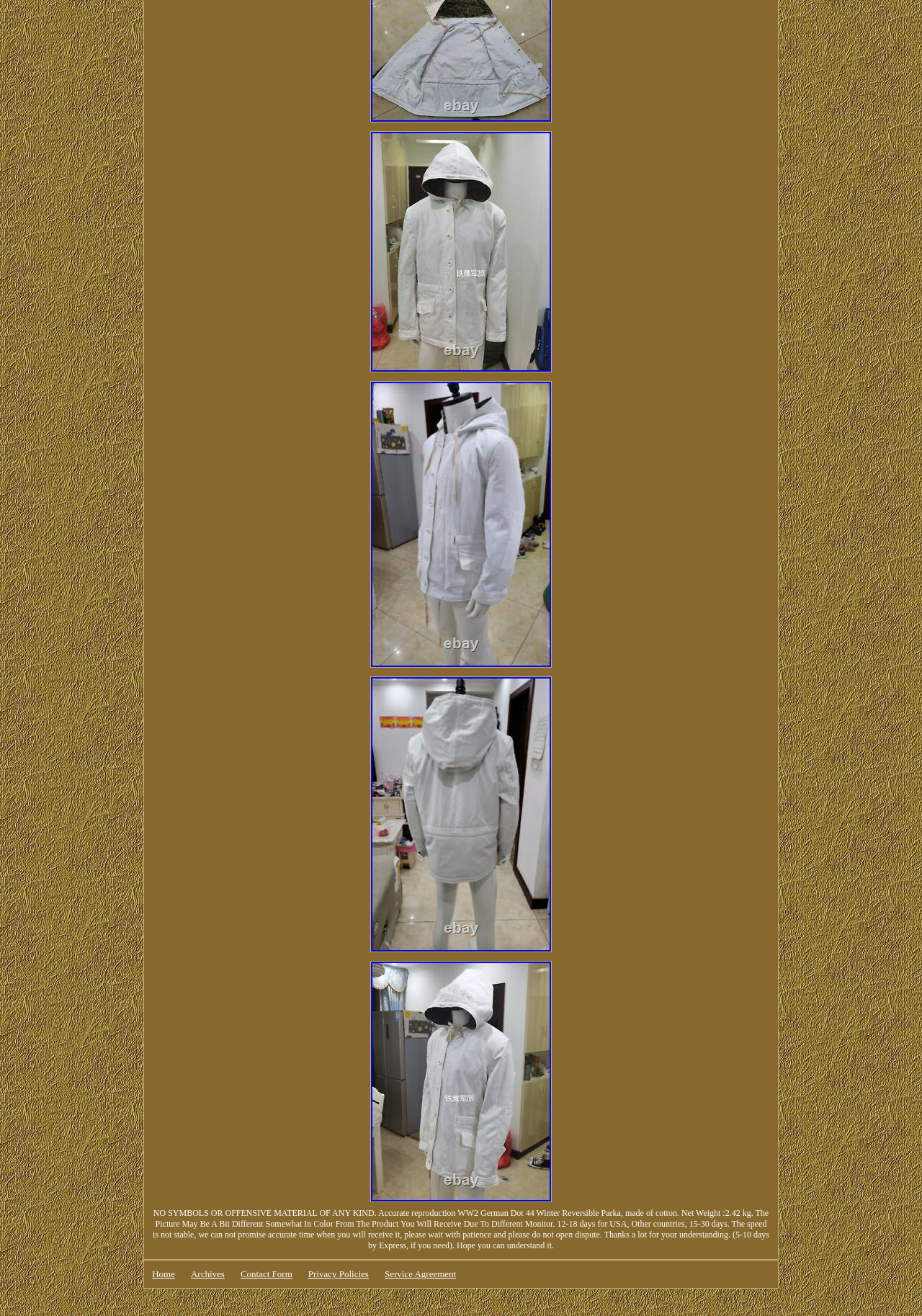Identify the bounding box coordinates for the element you need to click to achieve the following task: "View service agreement". The coordinates must be four float values ranging from 0 to 1, formatted as [left, top, right, bottom].

[0.417, 0.964, 0.495, 0.972]